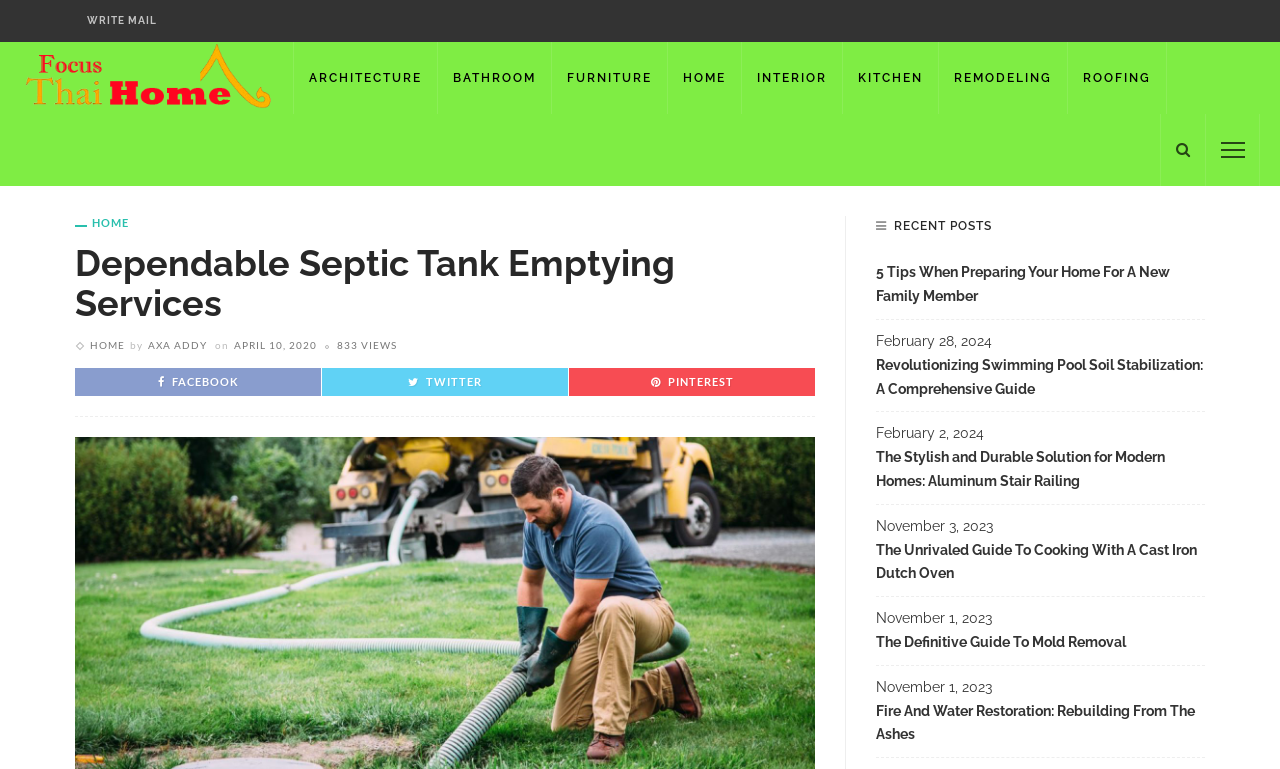What is the topic of the article?
Based on the image, answer the question with as much detail as possible.

I determined the topic of the article by looking at the heading element with the text 'Dependable Septic Tank Emptying Services' which is likely to be the main topic of the article.